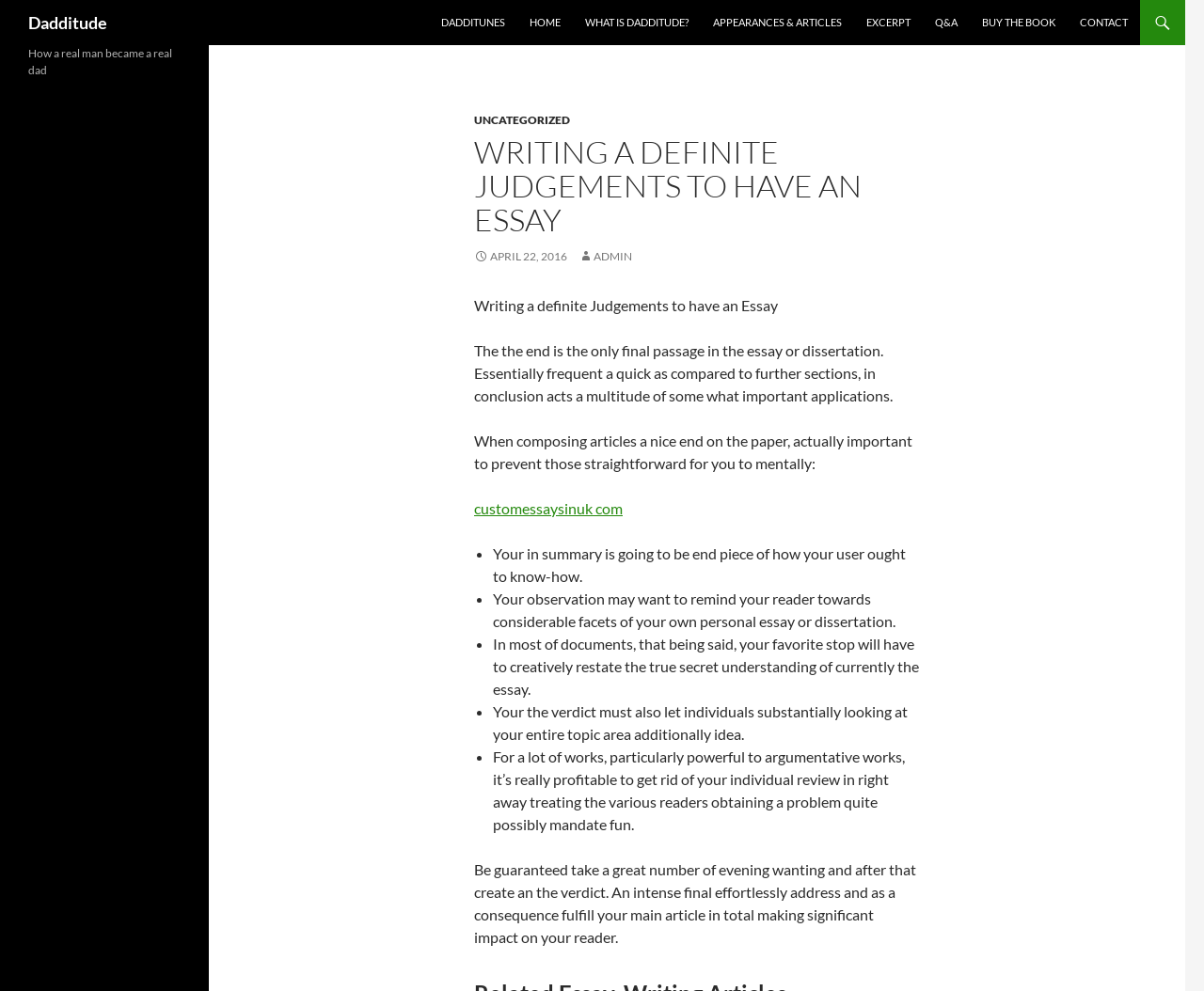Respond with a single word or phrase to the following question:
What is the topic of the essay?

Writing a definite Judgements to have an Essay